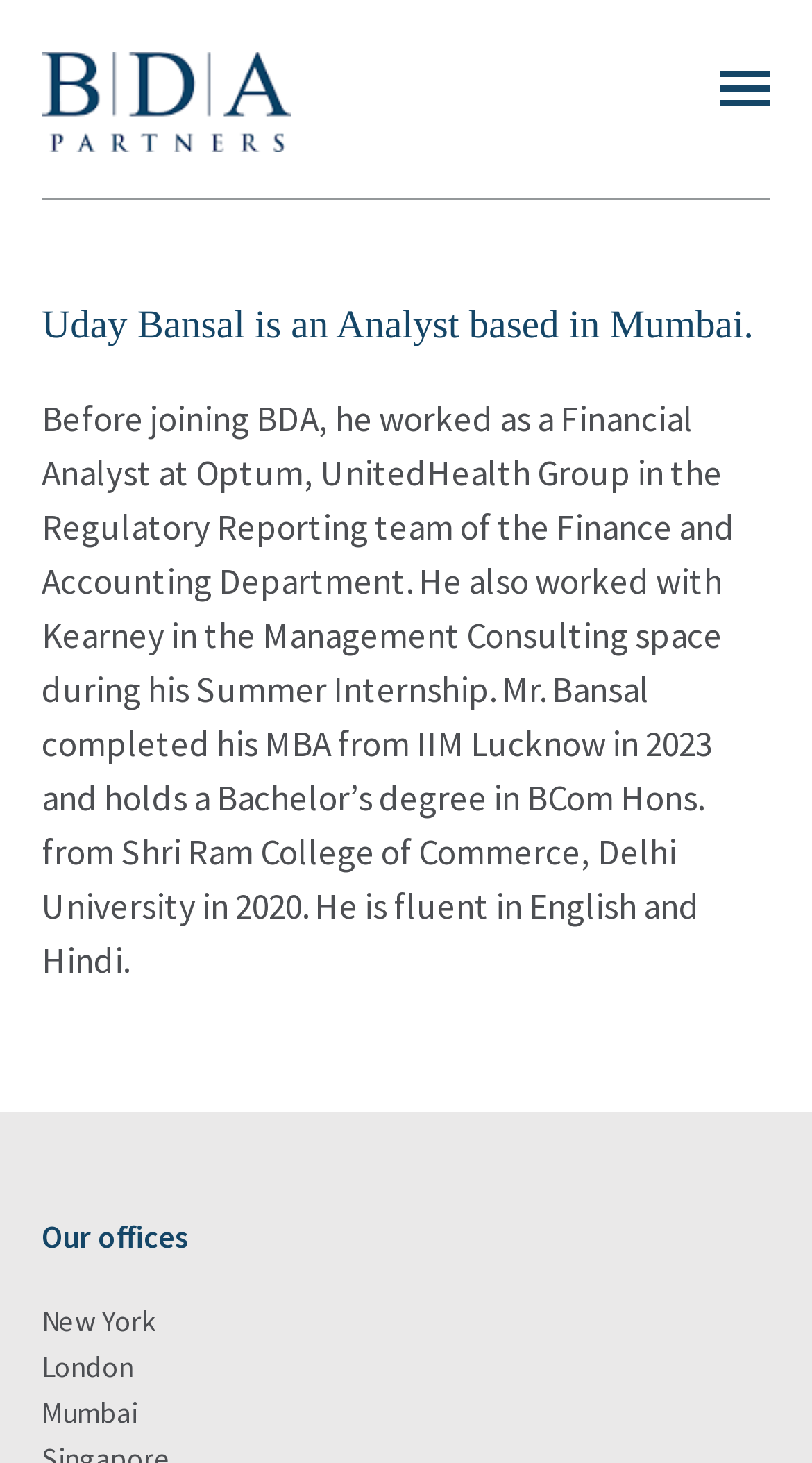Using the information shown in the image, answer the question with as much detail as possible: What are the names of the cities listed under 'Our offices'?

The answer can be found in the section 'Our offices' on the webpage, which lists three cities: New York, London, and Mumbai.